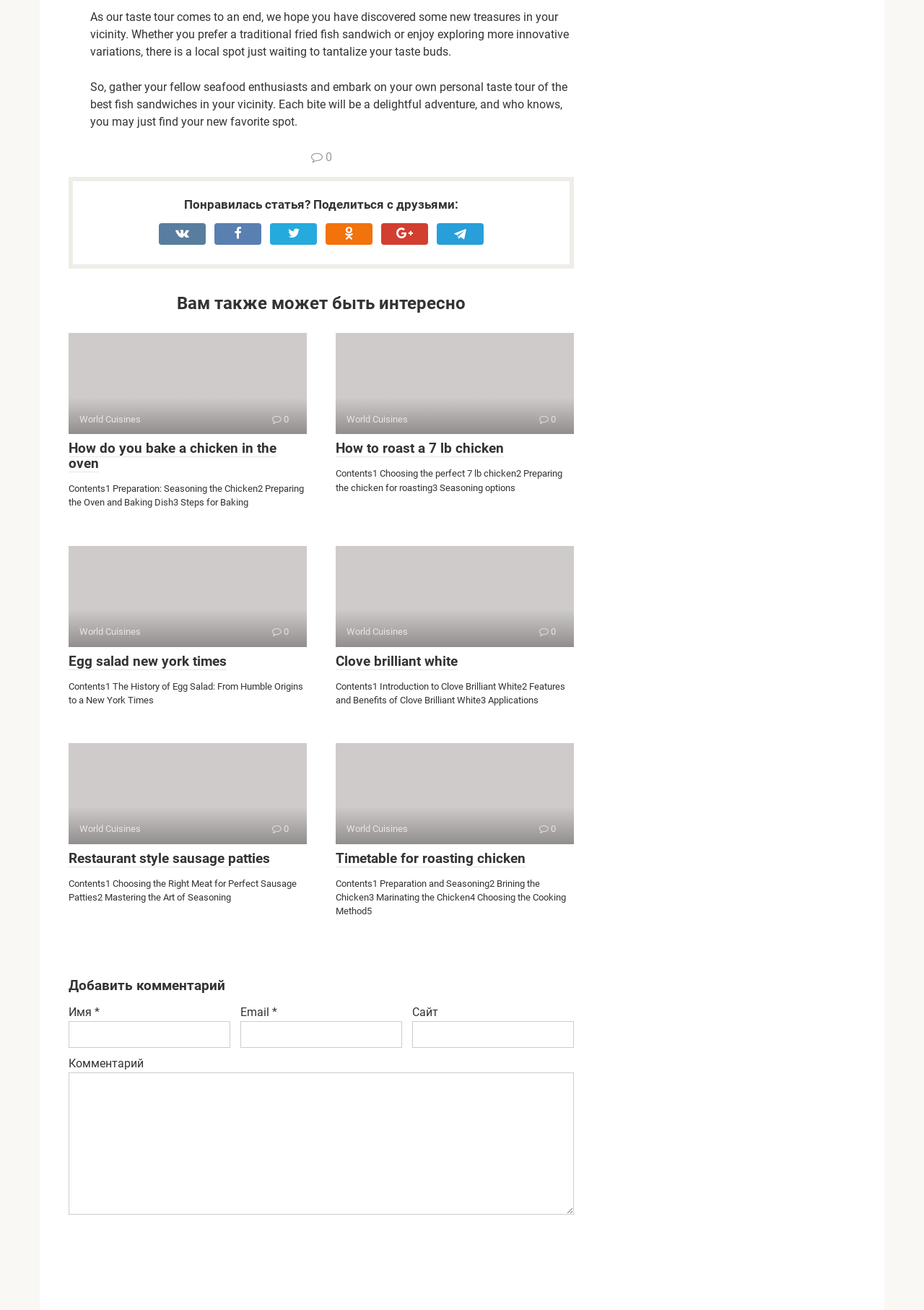What is the title of the first article?
Answer the question with a detailed and thorough explanation.

The first article listed on the webpage has the title 'How do you bake a chicken in the oven', accompanied by an image and a brief summary of the article's contents.